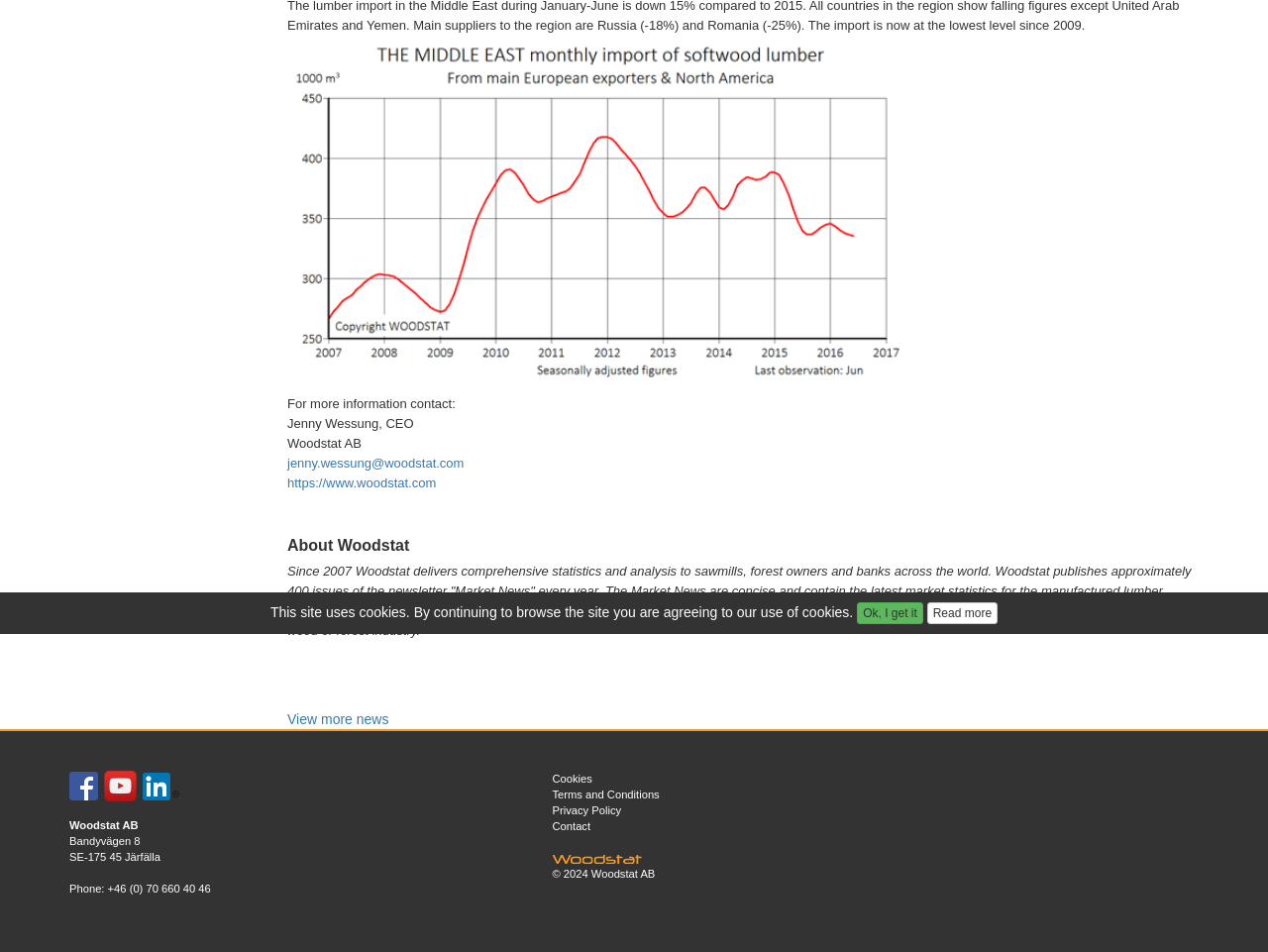Locate the bounding box coordinates of the UI element described by: "Ok, I get it". Provide the coordinates as four float numbers between 0 and 1, formatted as [left, top, right, bottom].

[0.676, 0.633, 0.728, 0.656]